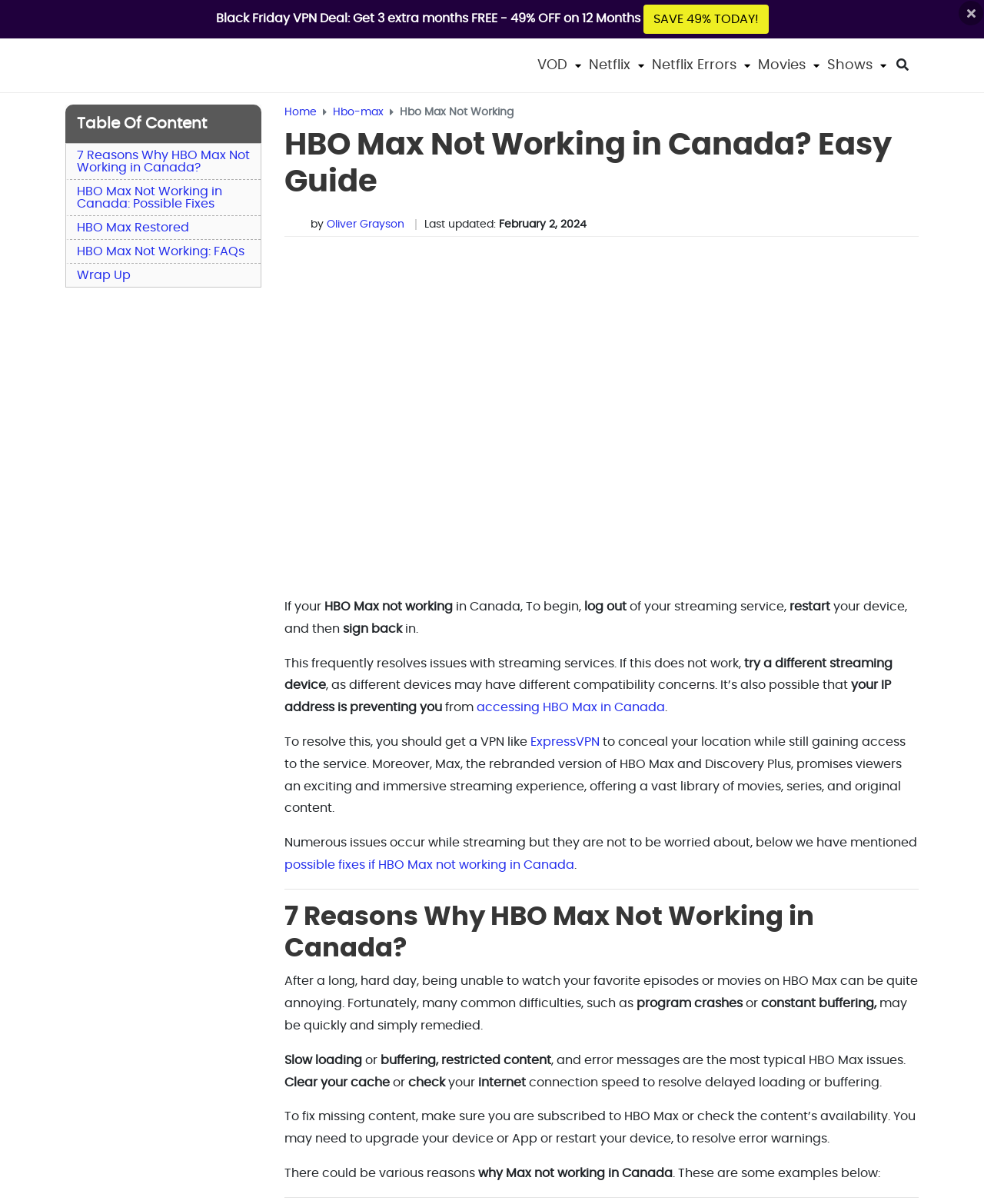Determine the bounding box coordinates of the region I should click to achieve the following instruction: "Click on 'ExpressVPN'". Ensure the bounding box coordinates are four float numbers between 0 and 1, i.e., [left, top, right, bottom].

[0.539, 0.611, 0.609, 0.621]